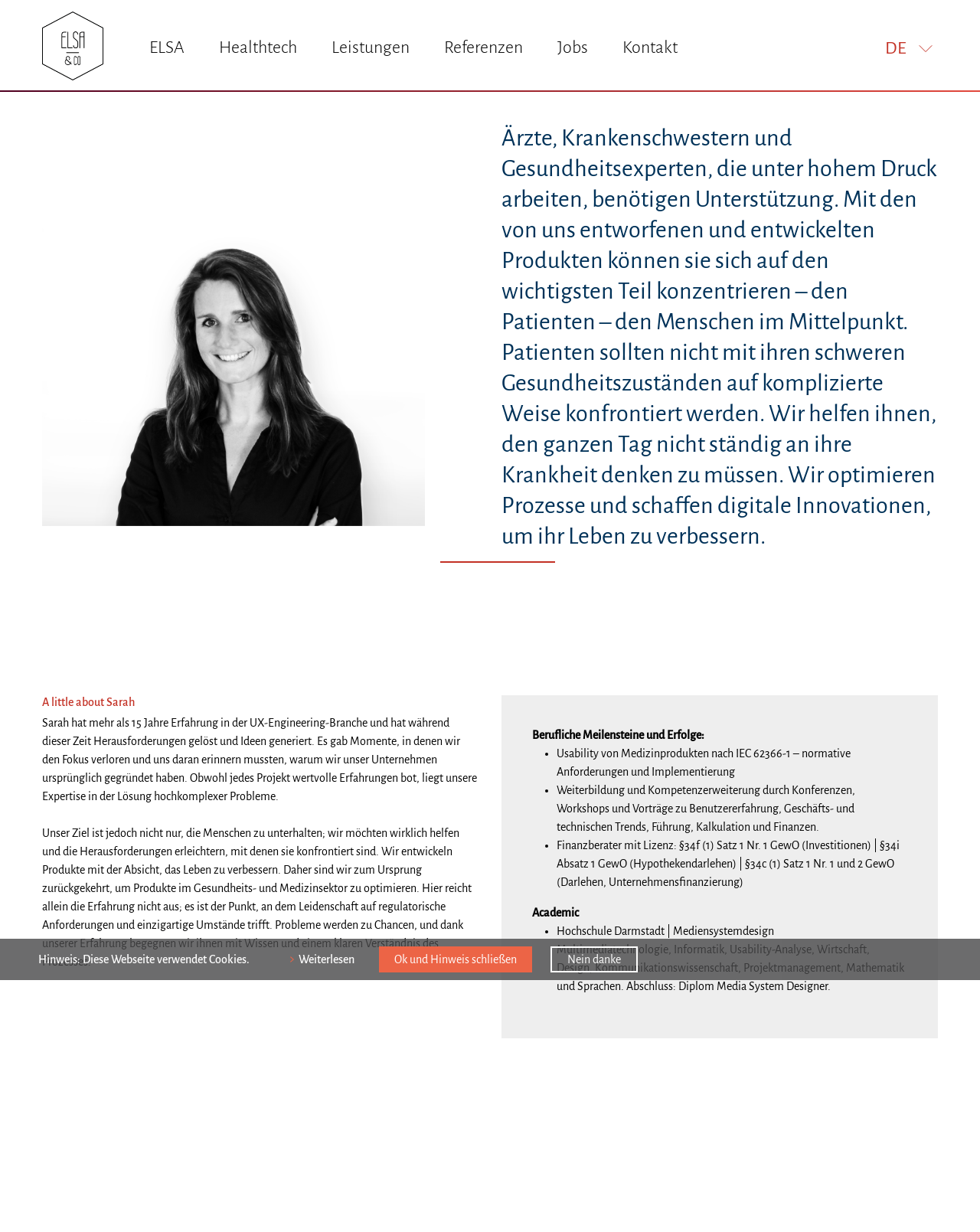Provide a short answer using a single word or phrase for the following question: 
What is the goal of the company?

To improve people's lives